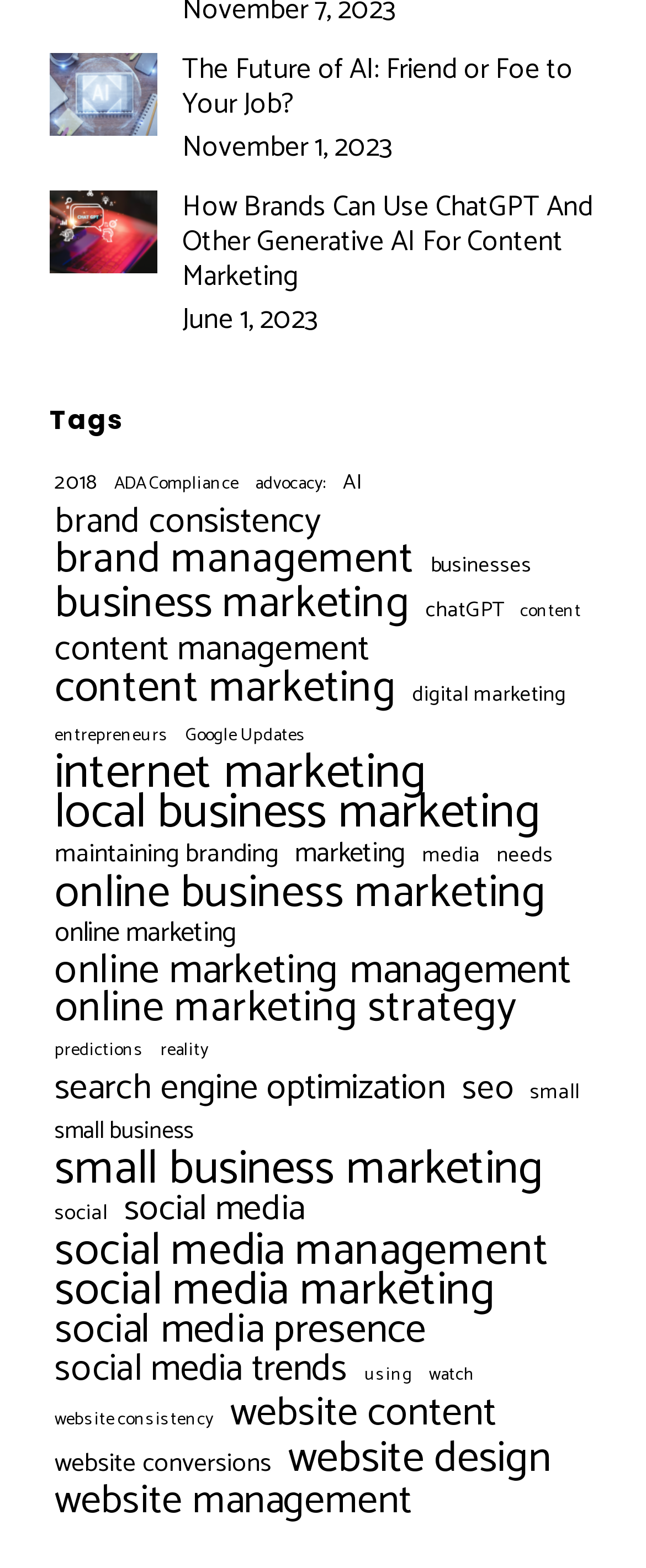Locate the bounding box coordinates of the clickable part needed for the task: "view vitreoretinal instruments".

None